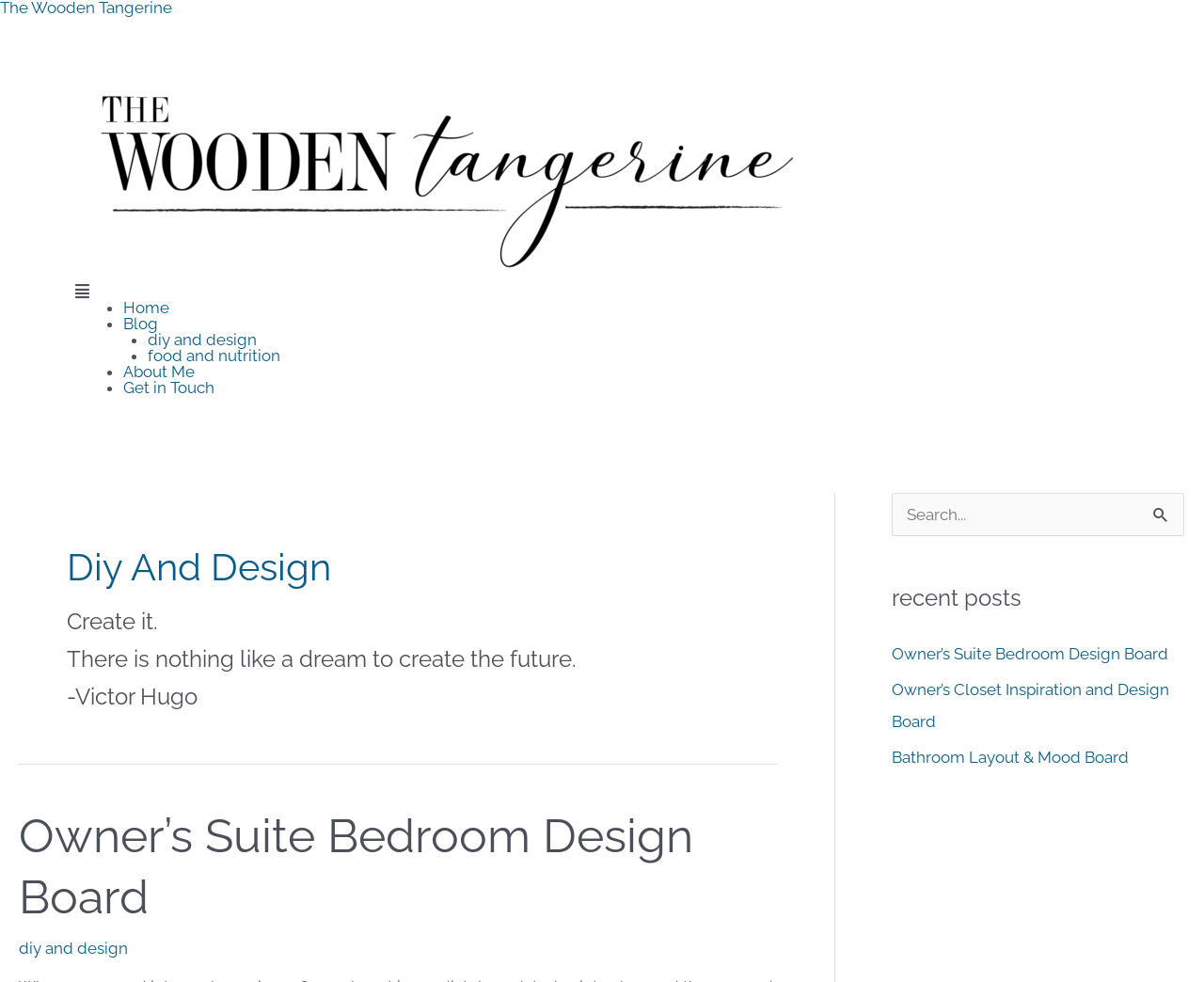What is the quote on the webpage about?
Answer the question with just one word or phrase using the image.

Creating the future